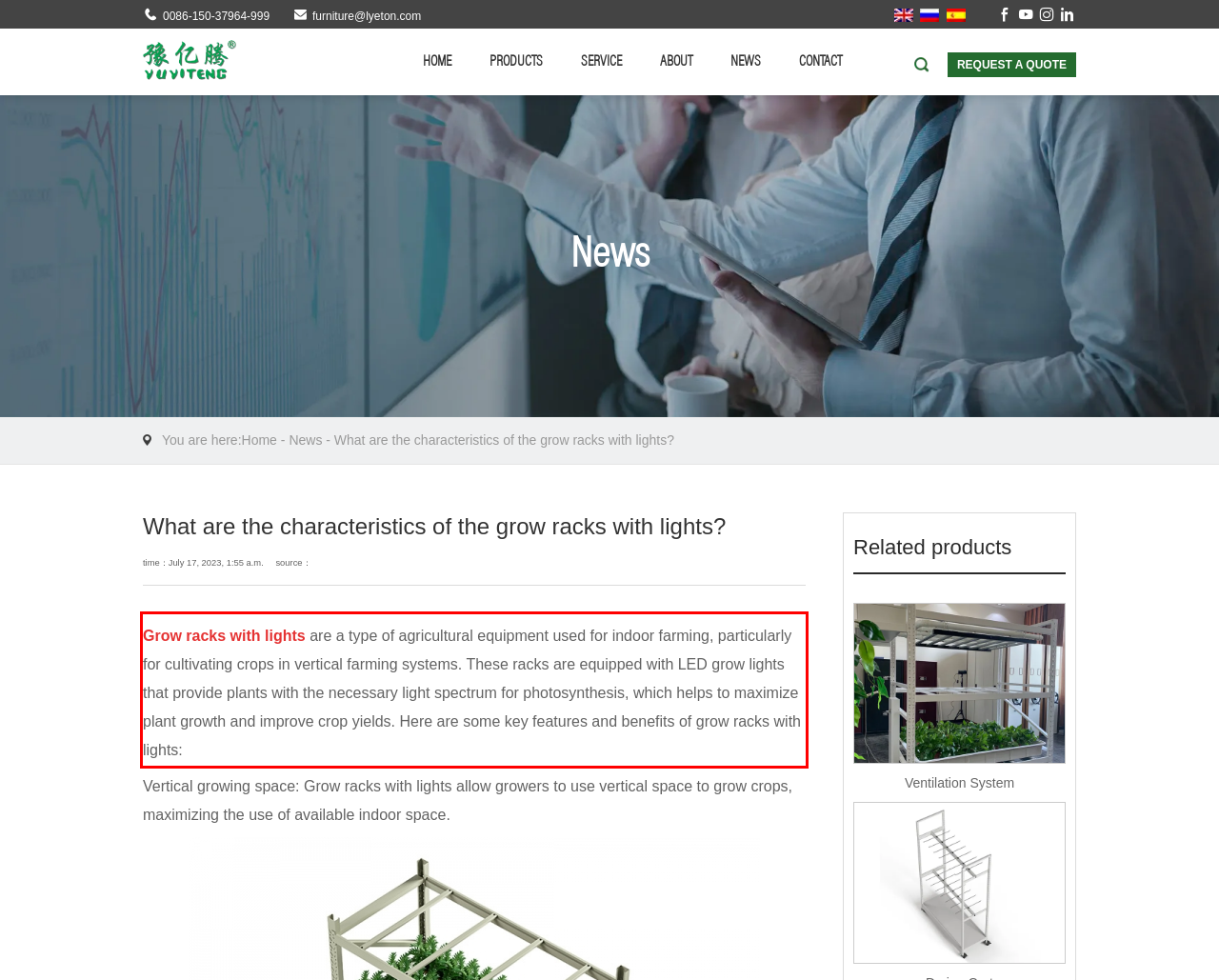Analyze the screenshot of the webpage and extract the text from the UI element that is inside the red bounding box.

Grow racks with lights are a type of agricultural equipment used for indoor farming, particularly for cultivating crops in vertical farming systems. These racks are equipped with LED grow lights that provide plants with the necessary light spectrum for photosynthesis, which helps to maximize plant growth and improve crop yields. Here are some key features and benefits of grow racks with lights: